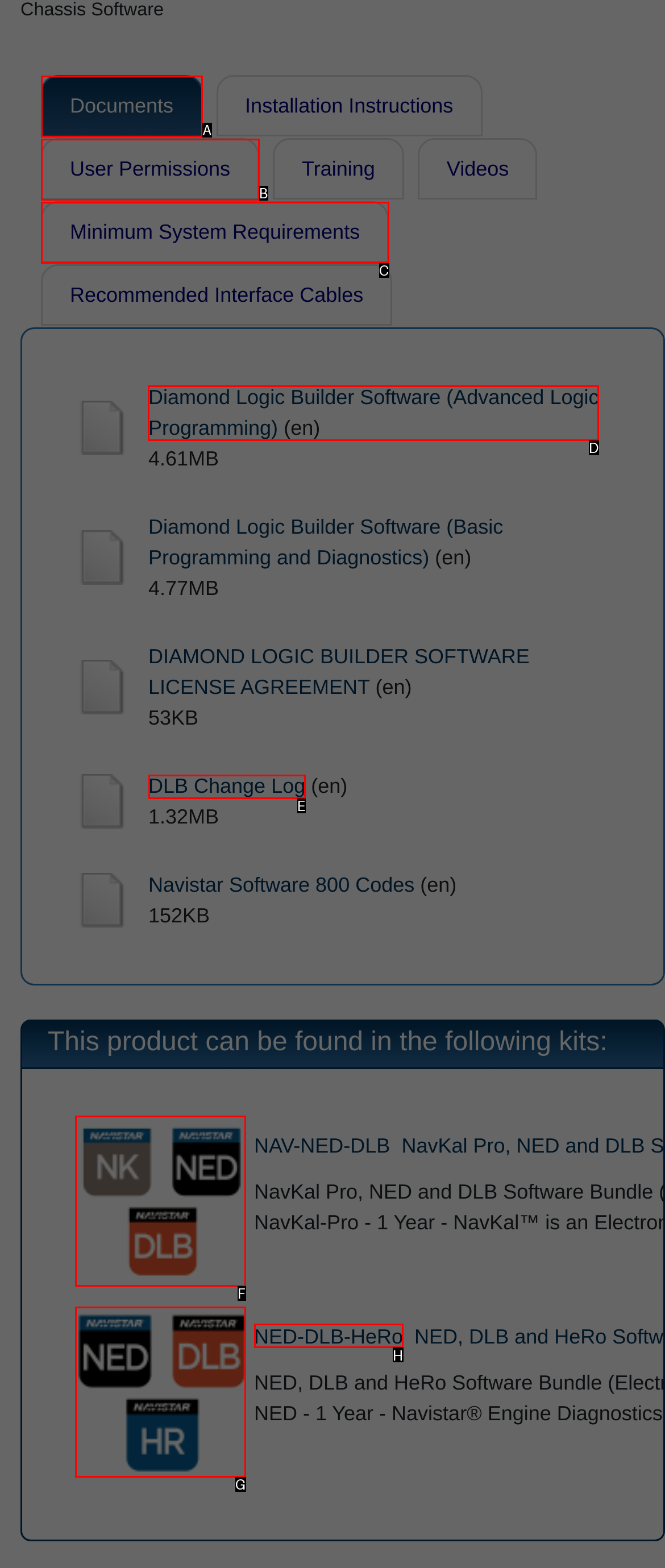Choose the letter of the option that needs to be clicked to perform the task: download 'Diamond Logic Builder Software (Advanced Logic Programming)'. Answer with the letter.

D